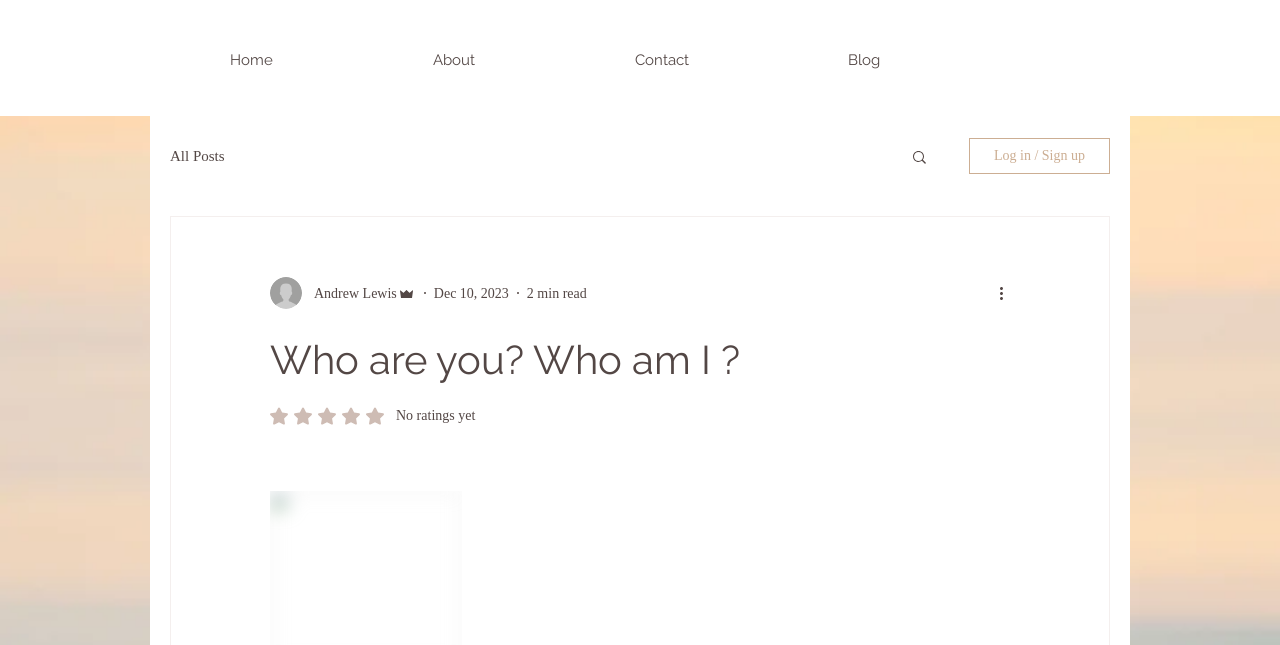Create a full and detailed caption for the entire webpage.

The webpage appears to be a blog post or article with a title "Who are you? Who am I?" at the top center of the page. Below the title, there is a navigation menu with five links: "Home", "About", "Contact", "Blog", and "Site", spanning across the top of the page. 

Below the navigation menu, there is a secondary navigation menu with a link "All Posts" on the left side. On the right side, there is a search button with a magnifying glass icon. 

Further down, there is a section with the author's information, including a profile picture, name "Andrew Lewis", role "Admin", and a timestamp "Dec 10, 2023". The author's section also includes a "2 min read" label and a "More actions" button with a dropdown icon.

The main content of the page is not explicitly described in the accessibility tree, but it is likely to be a blog post or article related to the title "Who are you? Who am I?" given the meta description. The post may explore the idea of self-identity and how people perceive themselves.